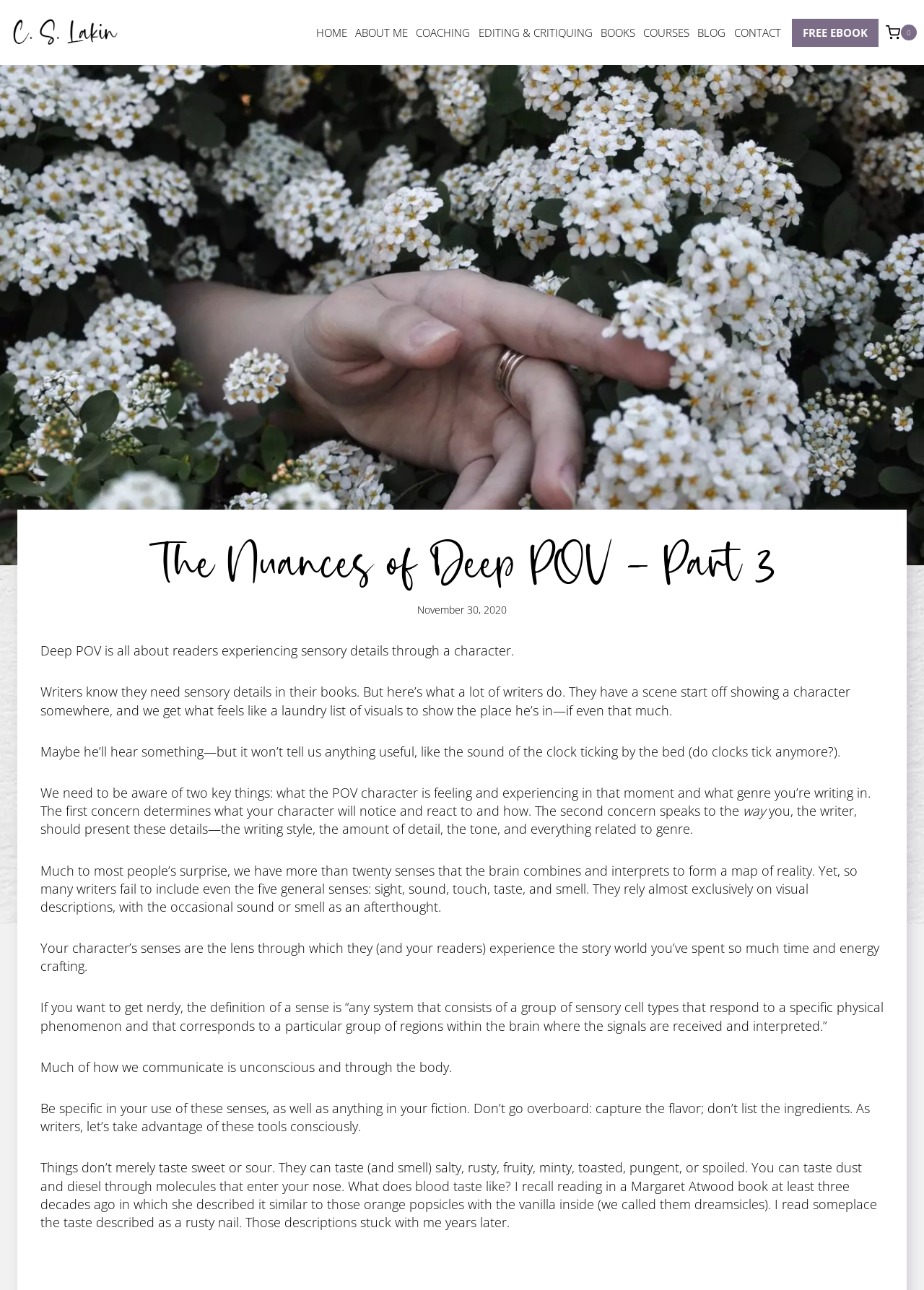Identify the bounding box coordinates for the element that needs to be clicked to fulfill this instruction: "Click on the 'C. S. Lakin' link". Provide the coordinates in the format of four float numbers between 0 and 1: [left, top, right, bottom].

[0.008, 0.01, 0.133, 0.04]